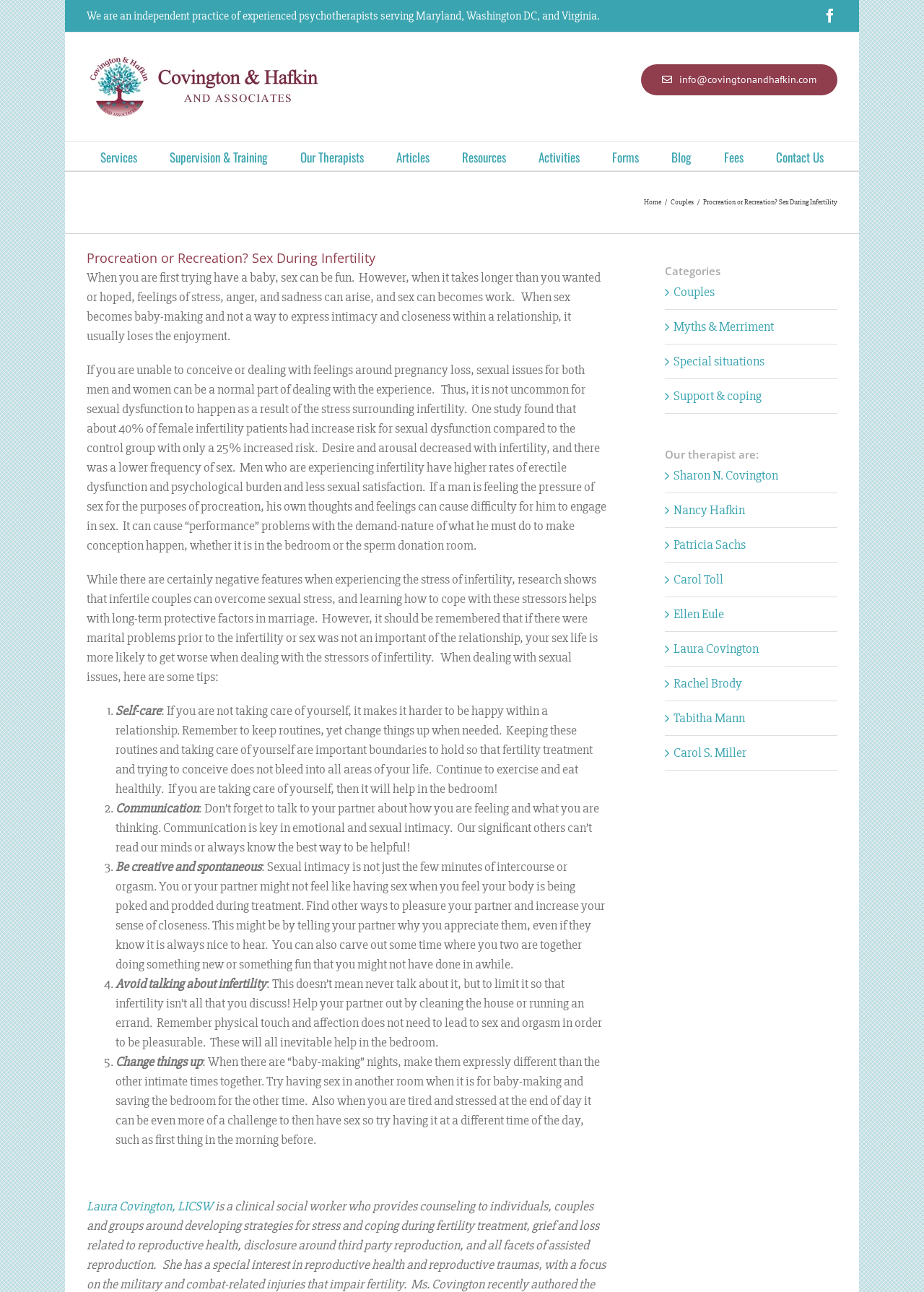How many therapists are listed on the webpage?
Offer a detailed and full explanation in response to the question.

The number of therapists can be found by counting the links under the 'Our therapist are:' heading. There are 8 links, each corresponding to a different therapist.